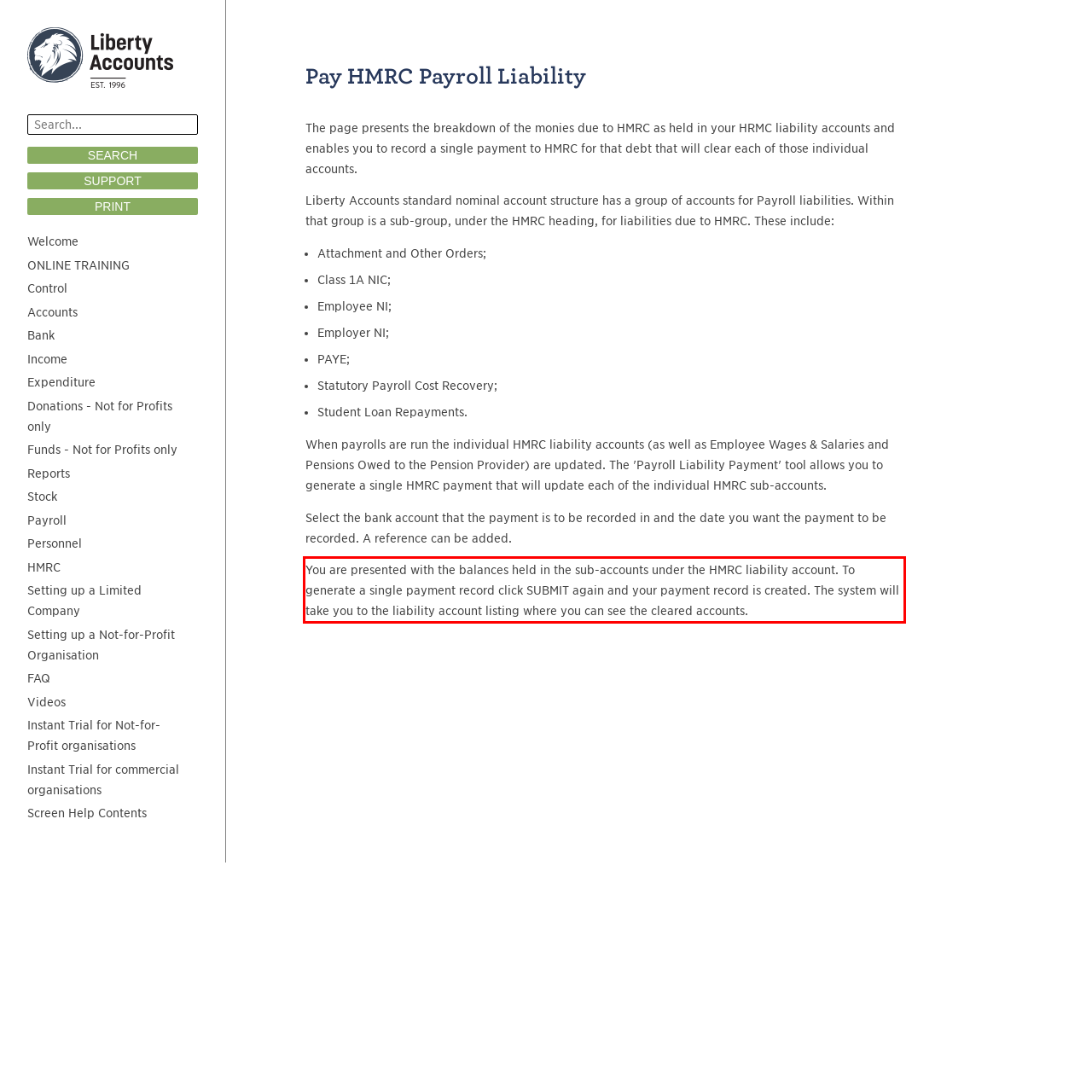There is a UI element on the webpage screenshot marked by a red bounding box. Extract and generate the text content from within this red box.

You are presented with the balances held in the sub-accounts under the HMRC liability account. To generate a single payment record click SUBMIT again and your payment record is created. The system will take you to the liability account listing where you can see the cleared accounts.